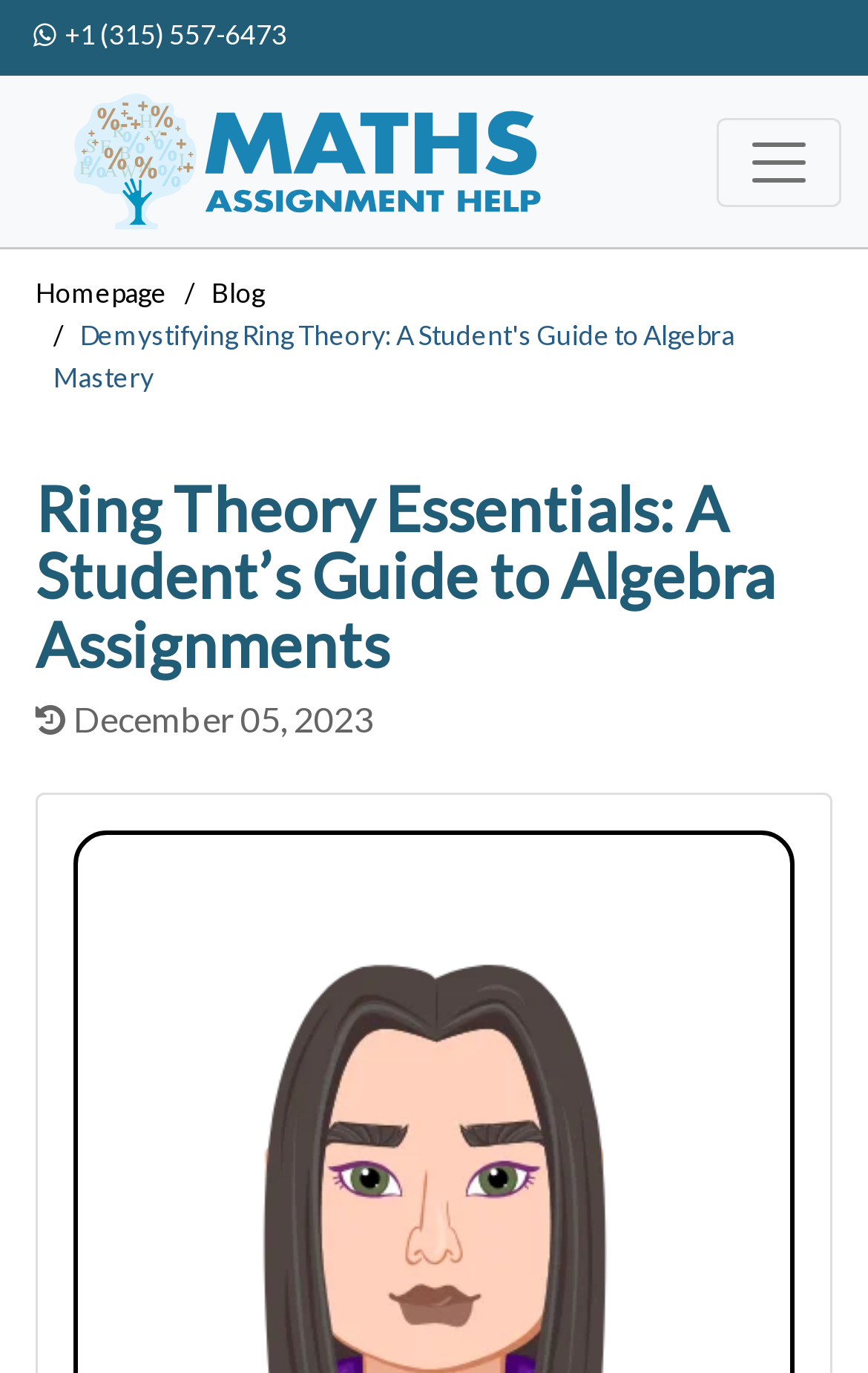Please find the bounding box coordinates in the format (top-left x, top-left y, bottom-right x, bottom-right y) for the given element description. Ensure the coordinates are floating point numbers between 0 and 1. Description: +1 (315) 557-6473

[0.038, 0.013, 0.331, 0.037]